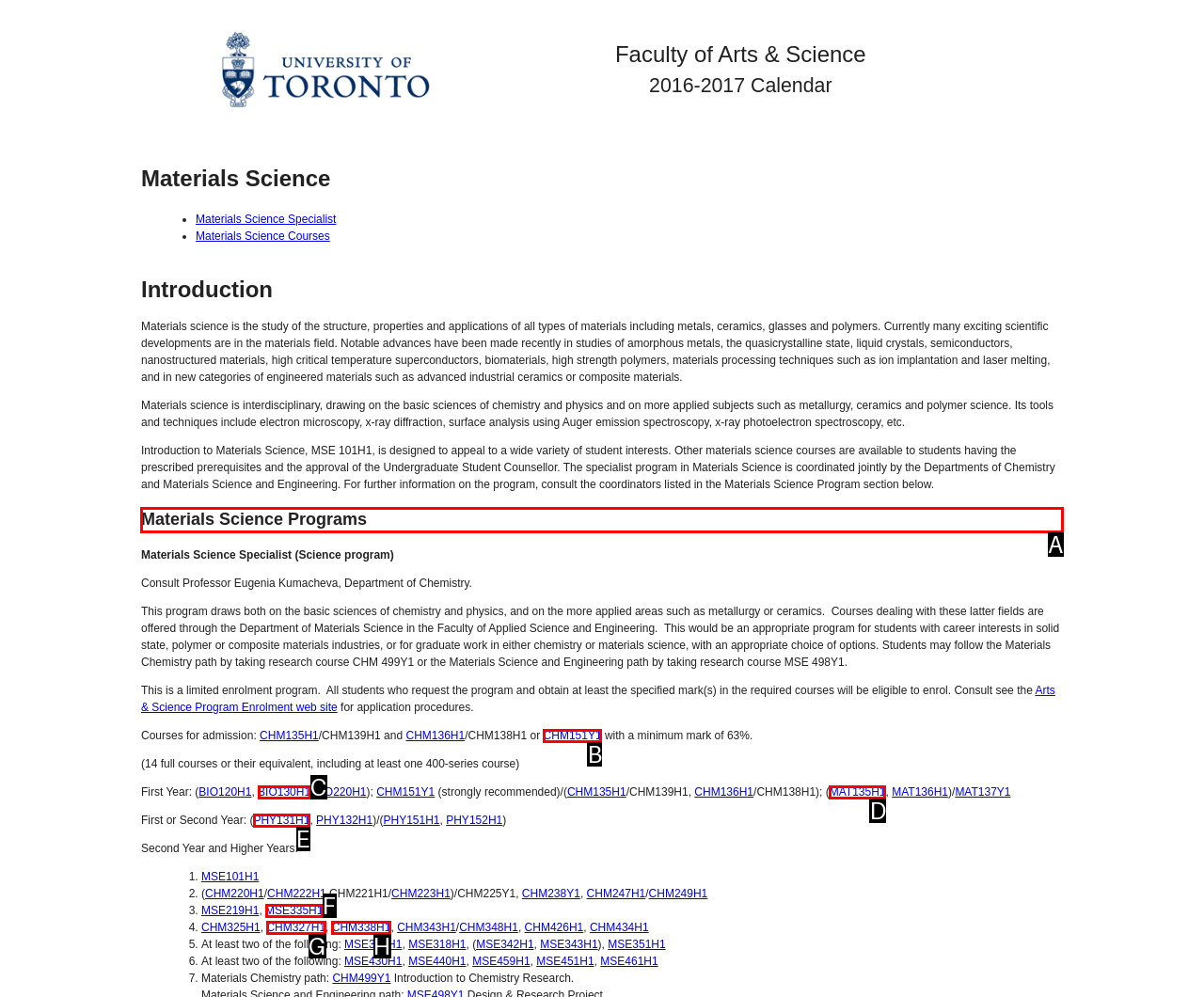Choose the HTML element that should be clicked to achieve this task: Consult Materials Science Program section
Respond with the letter of the correct choice.

A